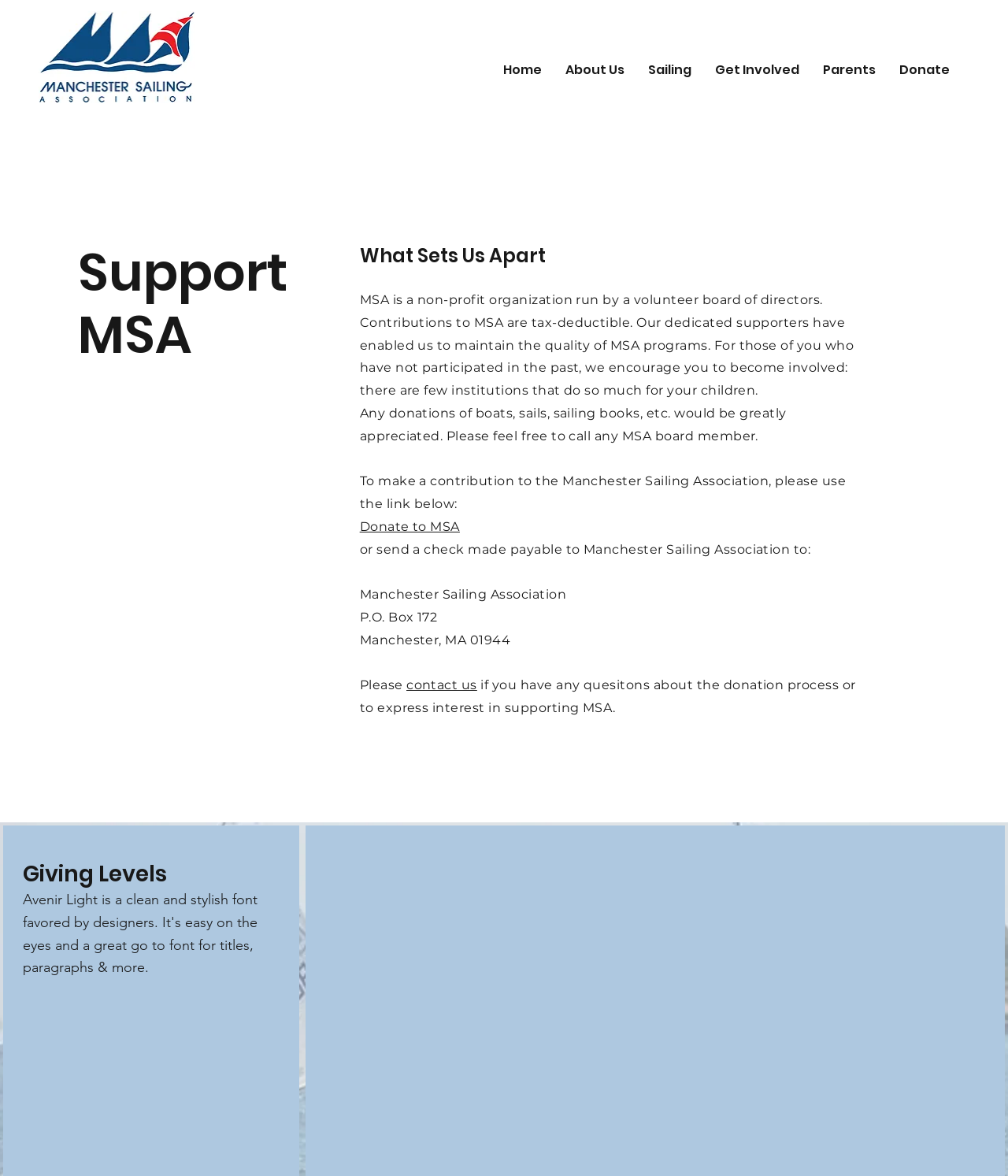Can you specify the bounding box coordinates for the region that should be clicked to fulfill this instruction: "Browse the 'TECH' category".

None